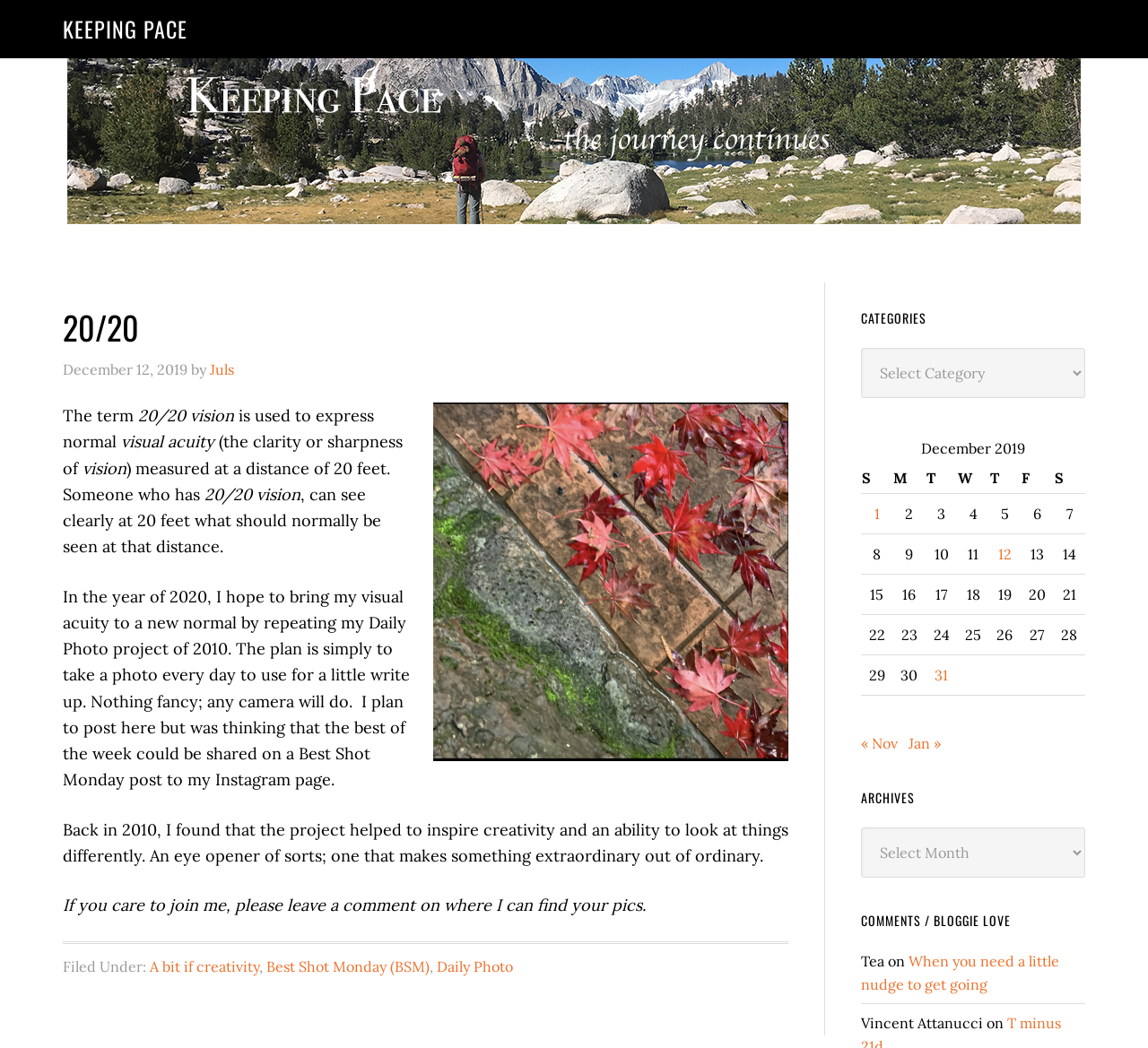Locate the bounding box coordinates of the segment that needs to be clicked to meet this instruction: "Read the article '20/20'".

[0.055, 0.297, 0.687, 0.954]